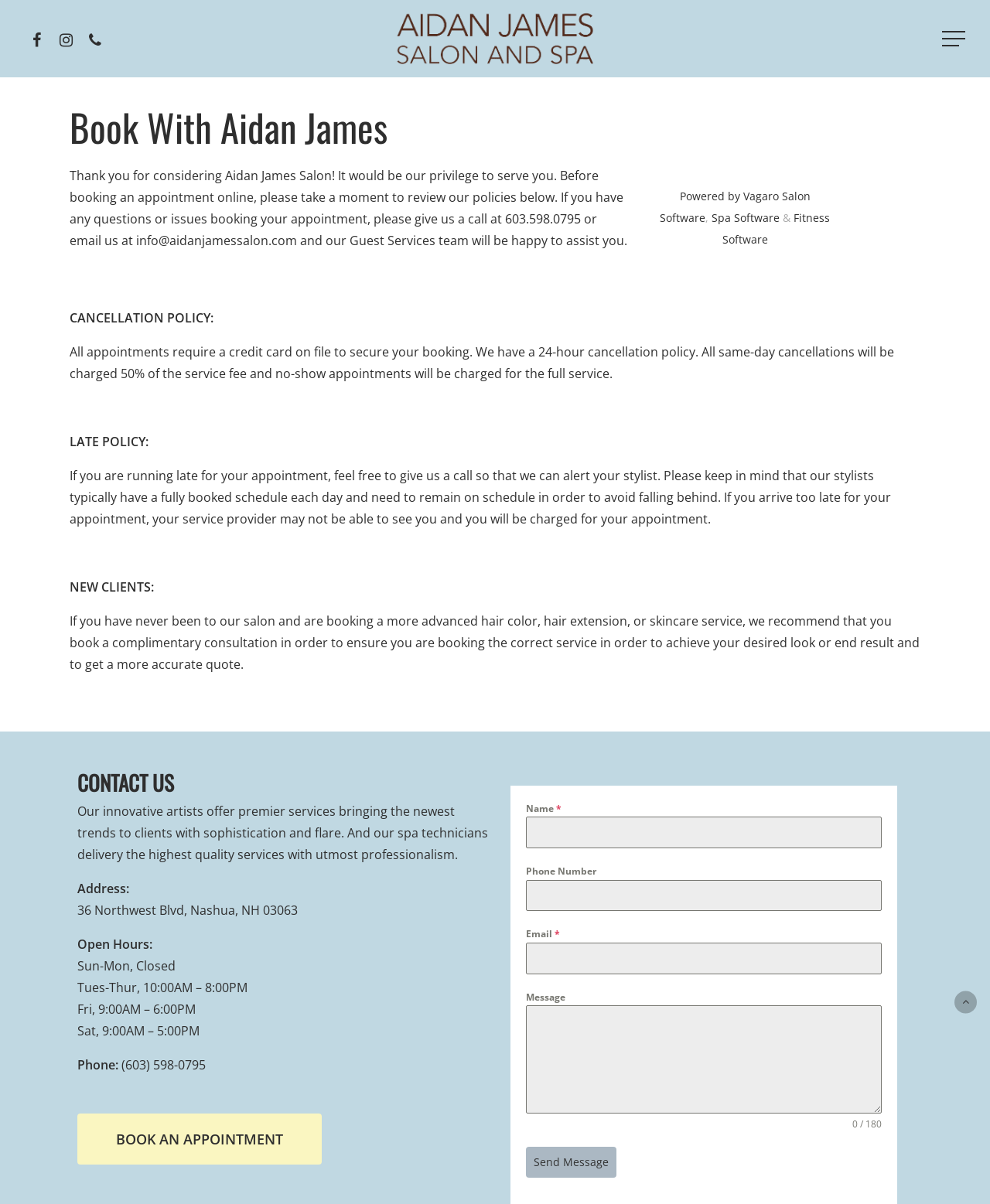Provide the bounding box coordinates of the section that needs to be clicked to accomplish the following instruction: "Enter your name in the input field."

[0.531, 0.678, 0.891, 0.705]